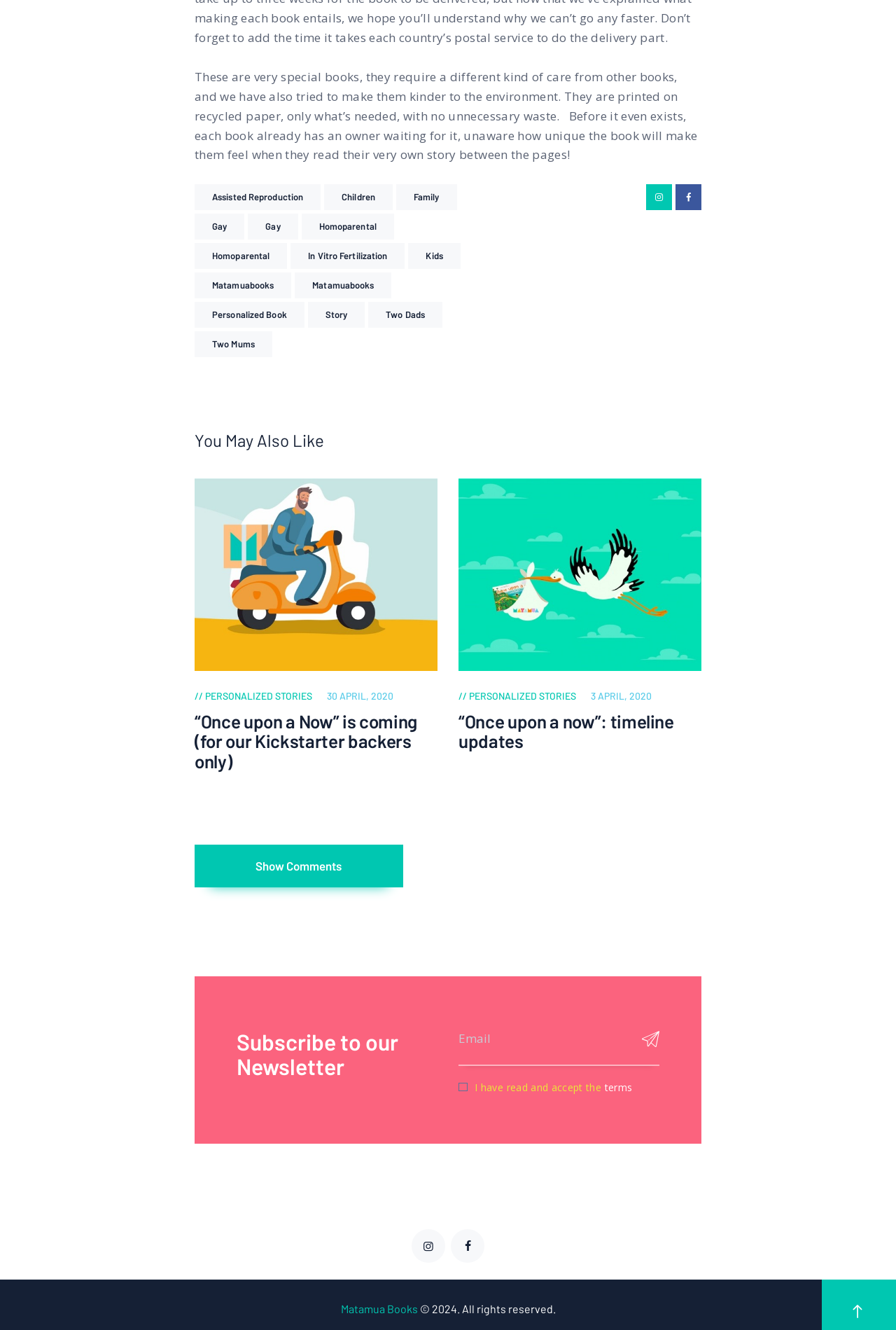What is the date of the first news update listed on the webpage?
From the screenshot, supply a one-word or short-phrase answer.

30 April, 2020